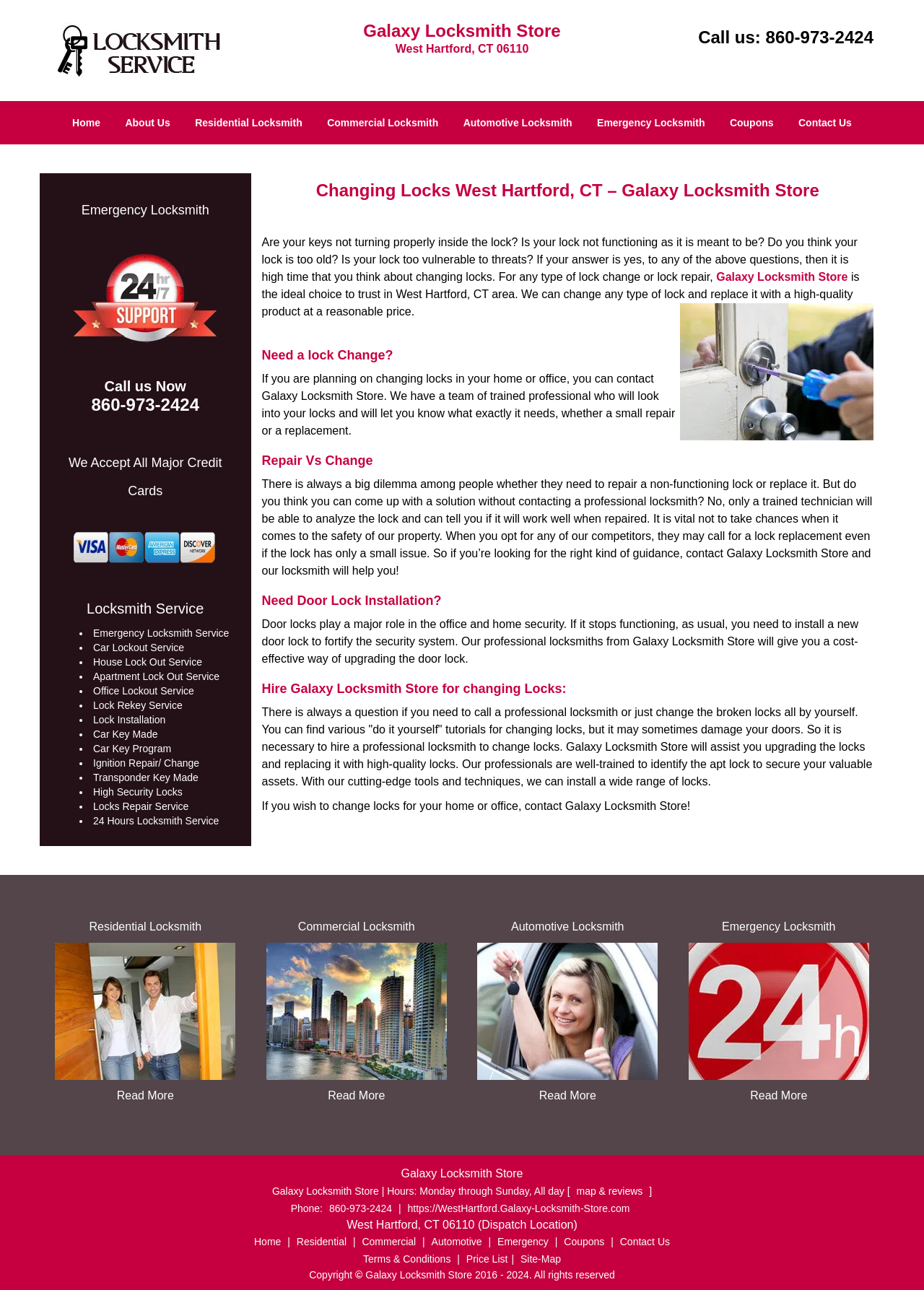What is the role of door locks in office and home security?
Refer to the image and give a detailed response to the question.

According to the webpage, door locks play a major role in the office and home security, and if it stops functioning, you need to install a new door lock to fortify the security system.